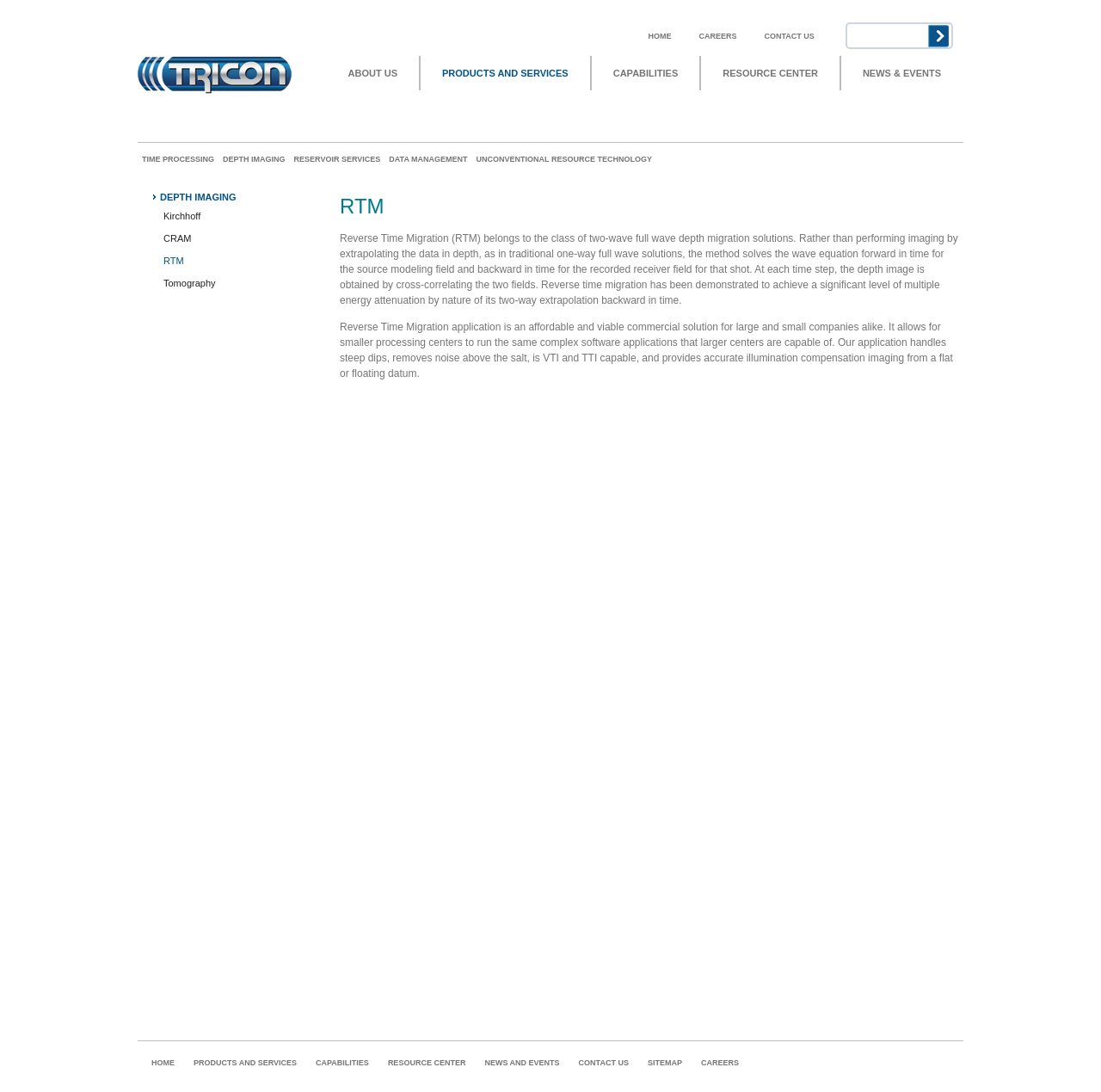Give a detailed account of the webpage's layout and content.

The webpage is about Tricon Geophysics, specifically focusing on Reverse Time Migration (RTM). At the top, there are three links: "HOME", "CAREERS", and "CONTACT US", aligned horizontally. Below these links, there is a search bar with a textbox and a button. 

On the left side, there is a vertical menu with several links, including "ABOUT US", "PRODUCTS AND SERVICES", "CAPABILITIES", "RESOURCE CENTER", and "NEWS & EVENTS". Below this menu, there are more links related to specific services, such as "TIME PROCESSING", "DEPTH IMAGING", "RESERVOIR SERVICES", and "DATA MANAGEMENT".

The main content area is divided into two sections. The left section has a heading "DEPTH IMAGING" with several links below, including "Kirchhoff", "CRAM", "RTM", and "Tomography". The right section has an article about Reverse Time Migration, which describes its method and application. The article is divided into two paragraphs, explaining the technical details of RTM and its benefits as a commercial solution.

At the bottom of the page, there is a footer section with links to various pages, including "HOME", "PRODUCTS AND SERVICES", "CAPABILITIES", "RESOURCE CENTER", "NEWS AND EVENTS", "CONTACT US", "SITEMAP", and "CAREERS", aligned horizontally.